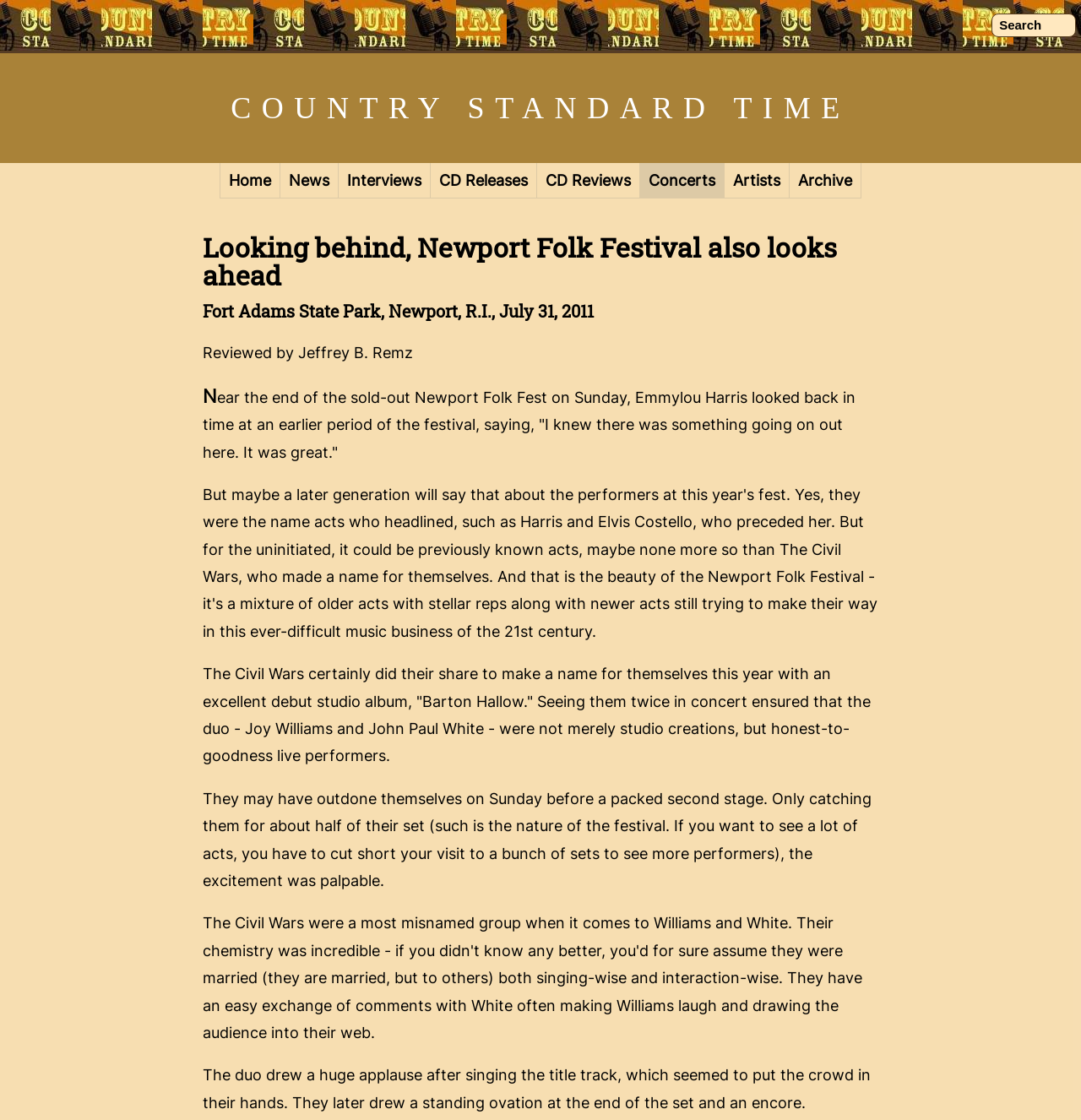Locate the bounding box coordinates of the UI element described by: "CD Reviews". The bounding box coordinates should consist of four float numbers between 0 and 1, i.e., [left, top, right, bottom].

[0.497, 0.146, 0.592, 0.177]